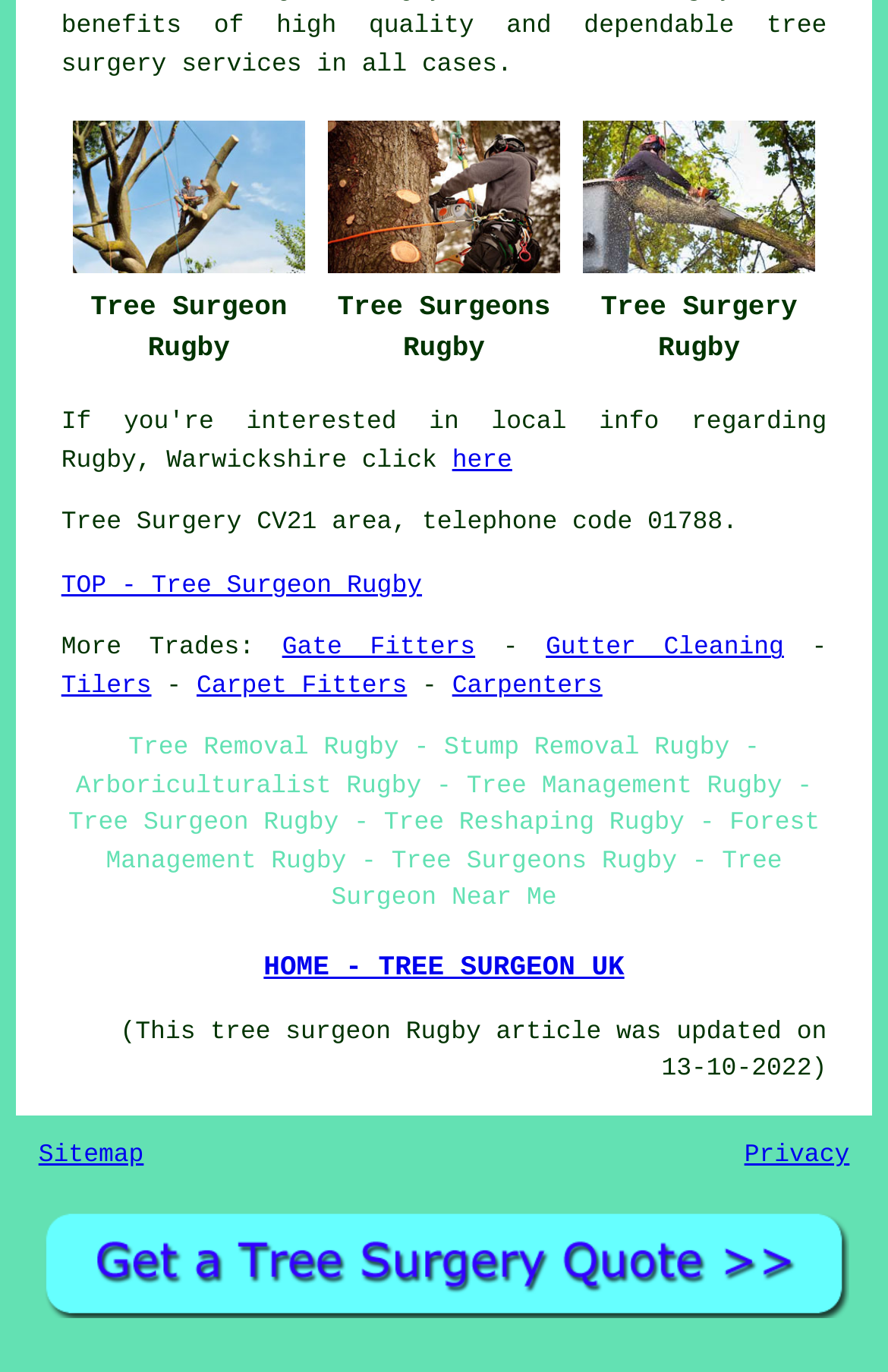Indicate the bounding box coordinates of the element that must be clicked to execute the instruction: "learn more about Gate Fitters". The coordinates should be given as four float numbers between 0 and 1, i.e., [left, top, right, bottom].

[0.318, 0.464, 0.535, 0.484]